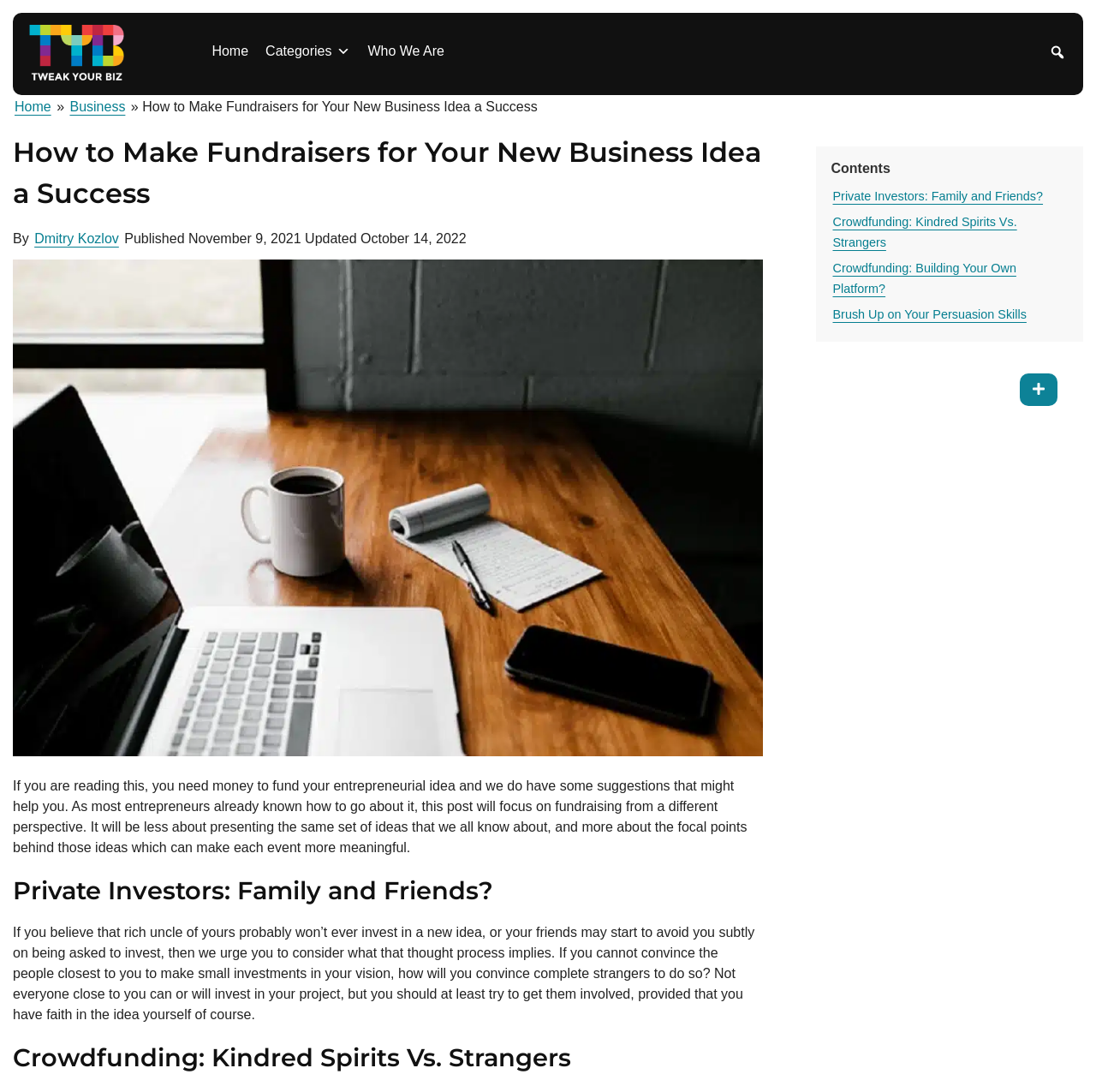Please identify the bounding box coordinates of the area I need to click to accomplish the following instruction: "Go to Home page".

[0.185, 0.031, 0.234, 0.063]